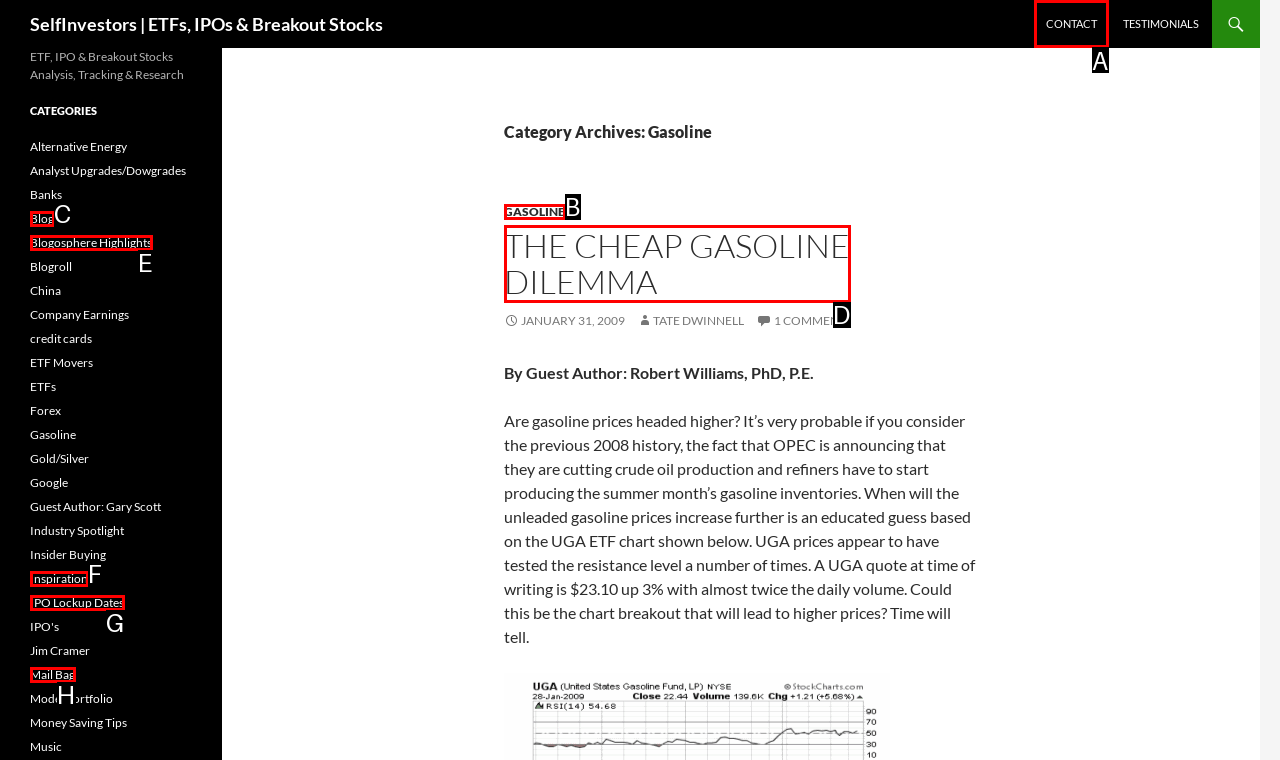Determine which HTML element to click to execute the following task: Click on CONTACT Answer with the letter of the selected option.

A